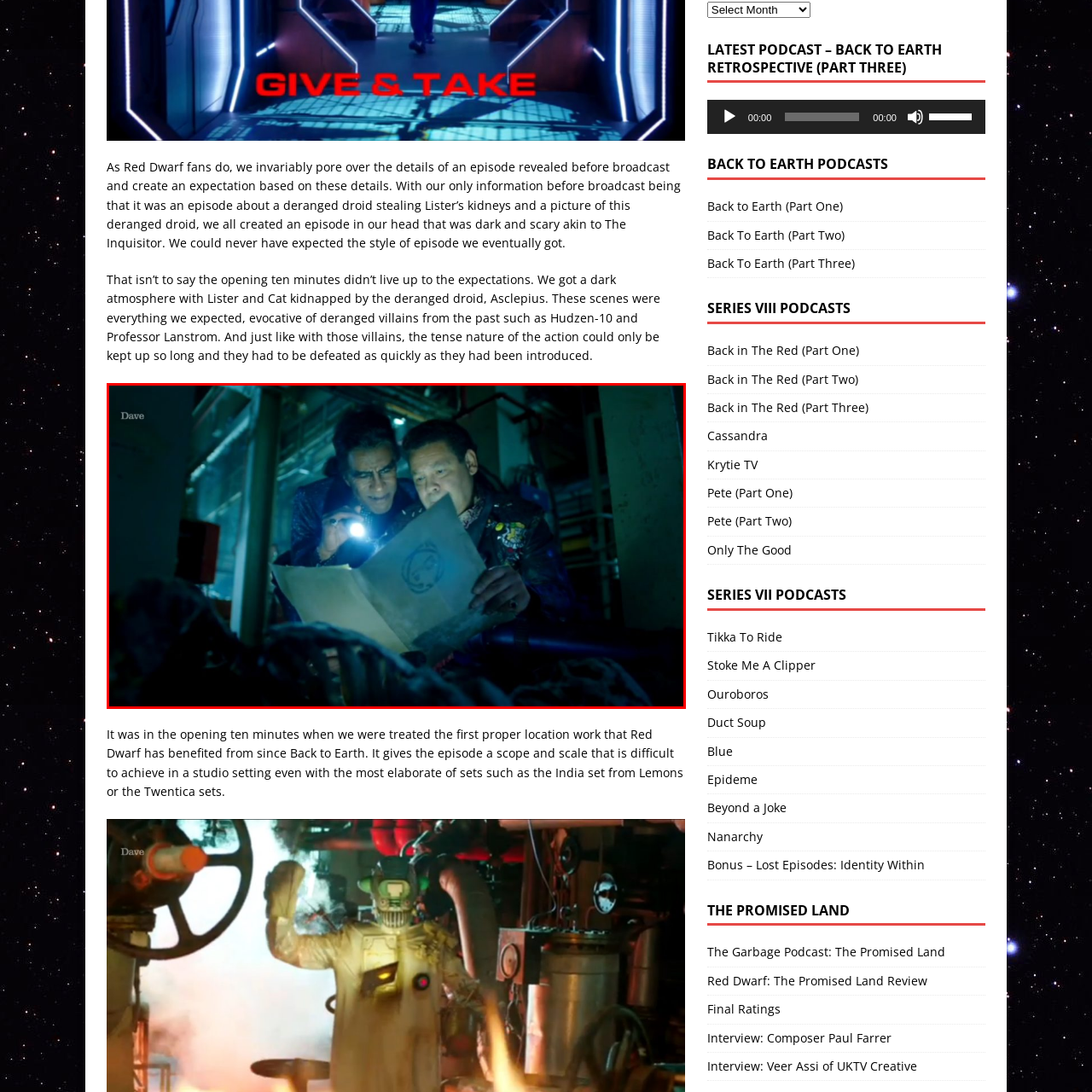Observe the visual content surrounded by a red rectangle, What kind of environment is hinted at in the backdrop? Respond using just one word or a short phrase.

Mechanical or industrial